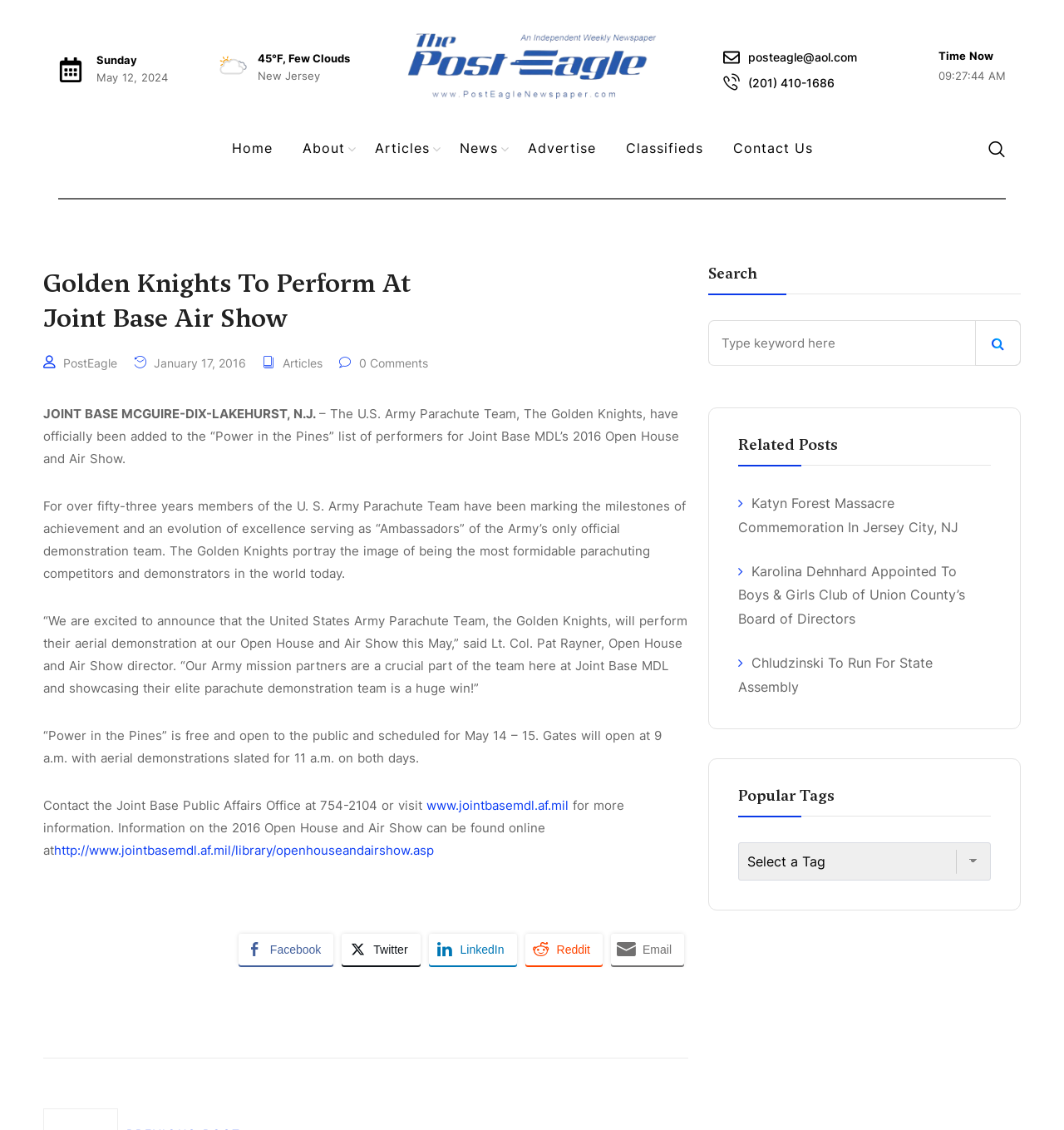How can I get more information about the Open House and Air Show?
From the details in the image, provide a complete and detailed answer to the question.

I found the contact information at the end of the article section, which suggests visiting the website www.jointbasemdl.af.mil for more information about the Open House and Air Show.